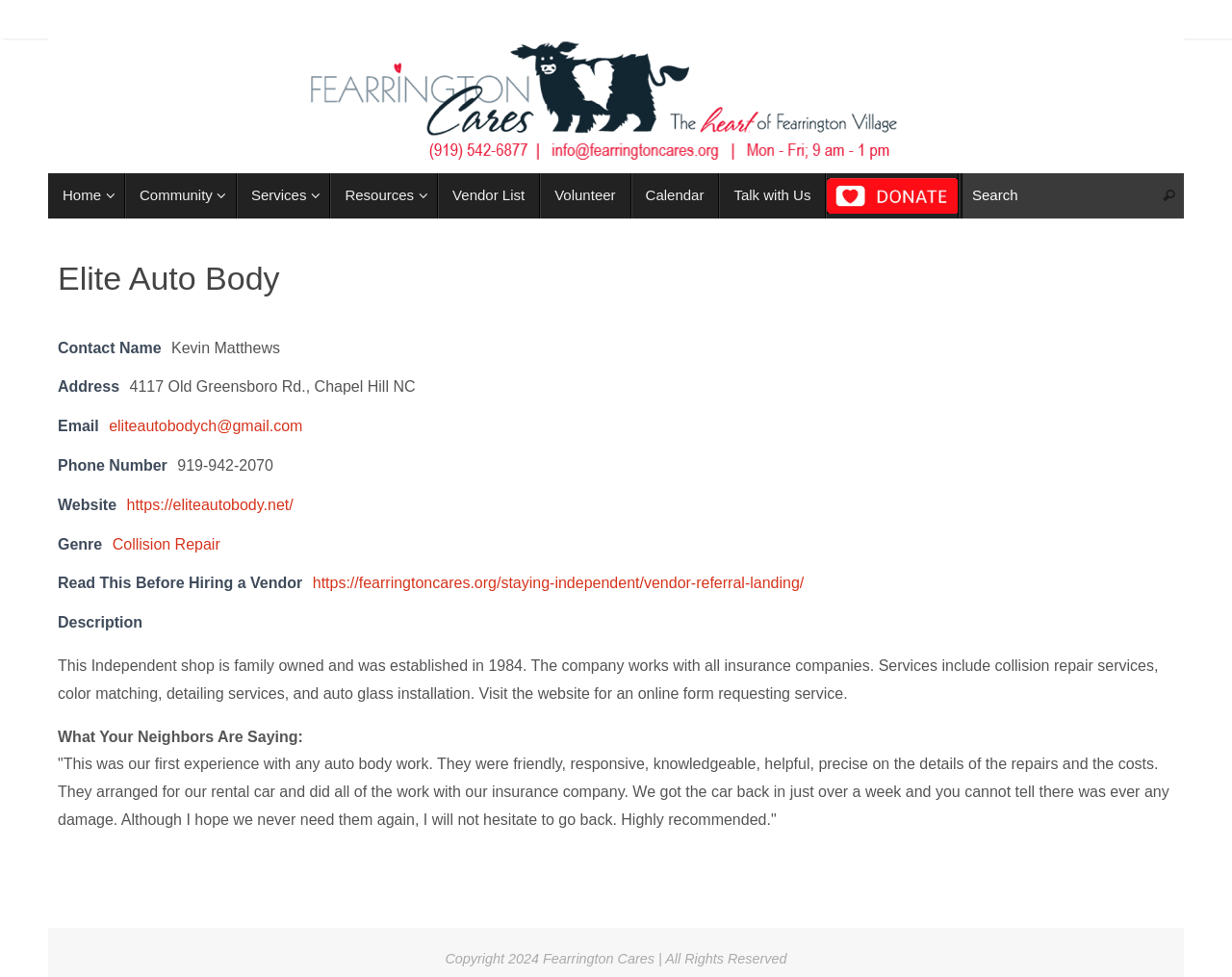Locate the bounding box coordinates of the area where you should click to accomplish the instruction: "Visit the home page".

[0.039, 0.177, 0.102, 0.223]